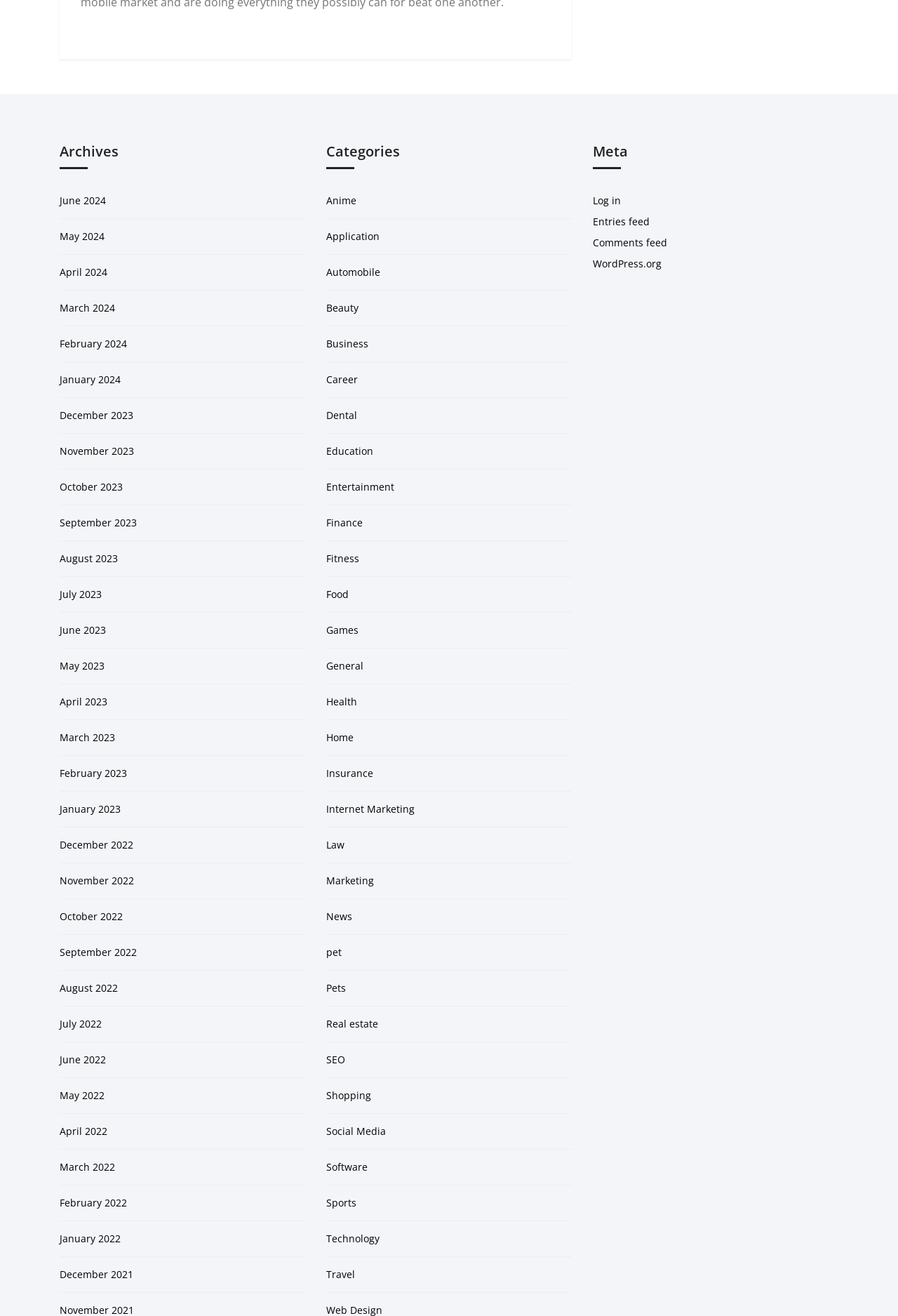What is the last link under the 'Meta' heading?
Please provide a detailed and comprehensive answer to the question.

I examined the links under the 'Meta' heading and found that the last link is 'WordPress.org', which is located at the bottom of the 'Meta' section.